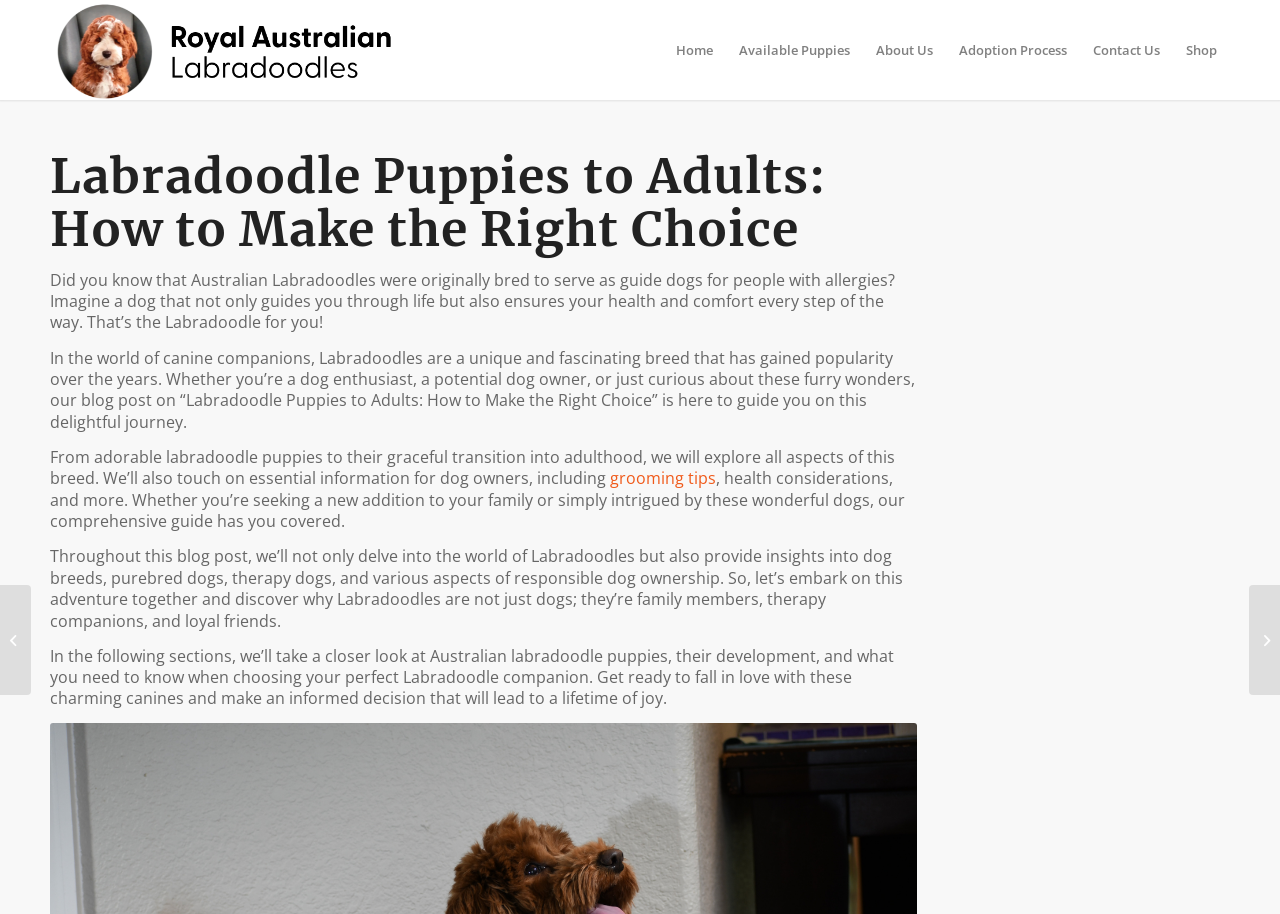How many menu items are there?
Provide an in-depth and detailed explanation in response to the question.

I counted the number of menu items by looking at the menu items 'Home', 'Available Puppies', 'About Us', 'Adoption Process', 'Contact Us', and 'Shop'. There are 7 menu items in total.